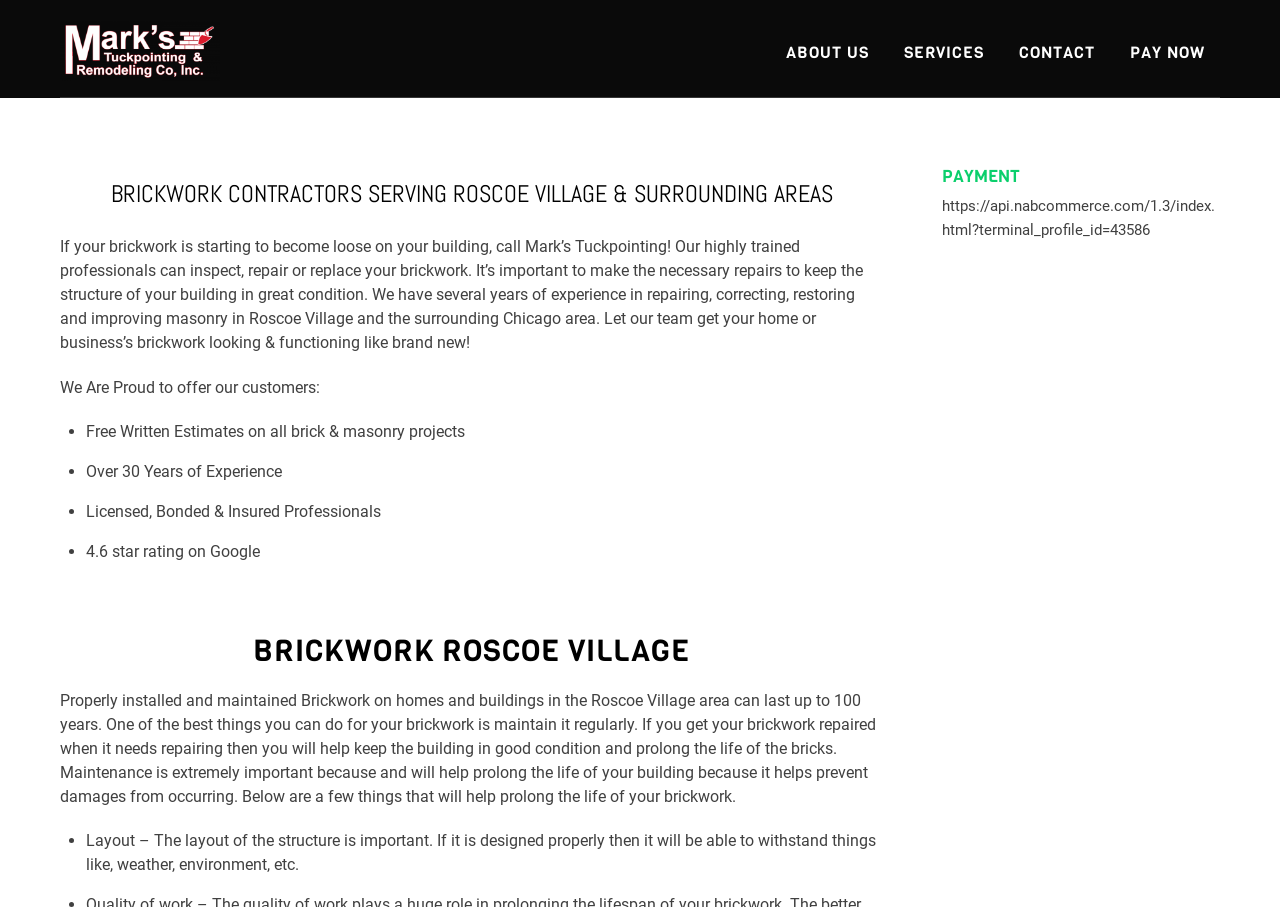What is the name of the company?
Using the information from the image, provide a comprehensive answer to the question.

The company name is obtained from the link 'Marks Tuckpointing' at the top left corner of the webpage, which is also an image with the same name.